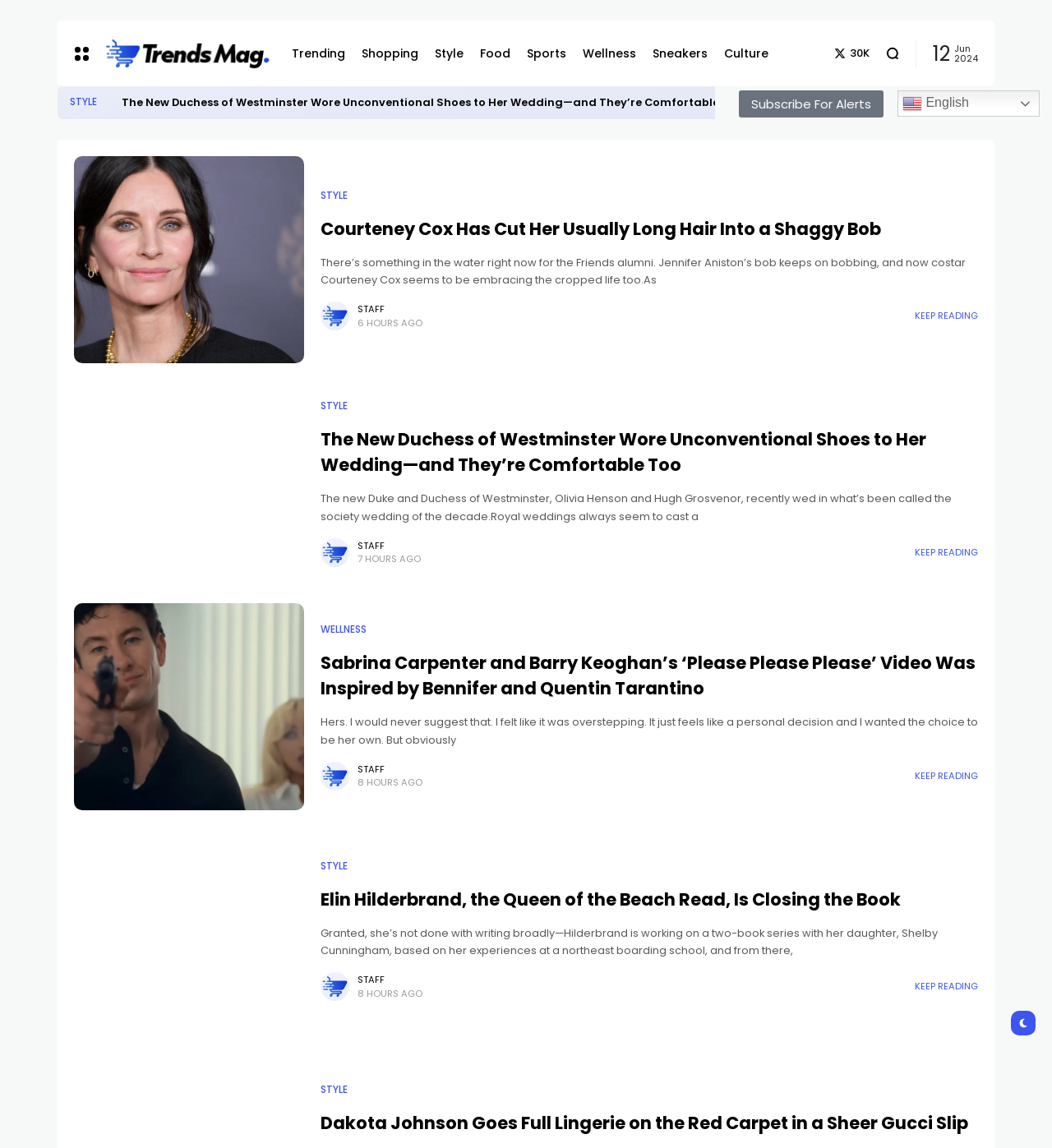Find the bounding box coordinates for the UI element that matches this description: "Subscribe For Alerts".

[0.702, 0.079, 0.84, 0.102]